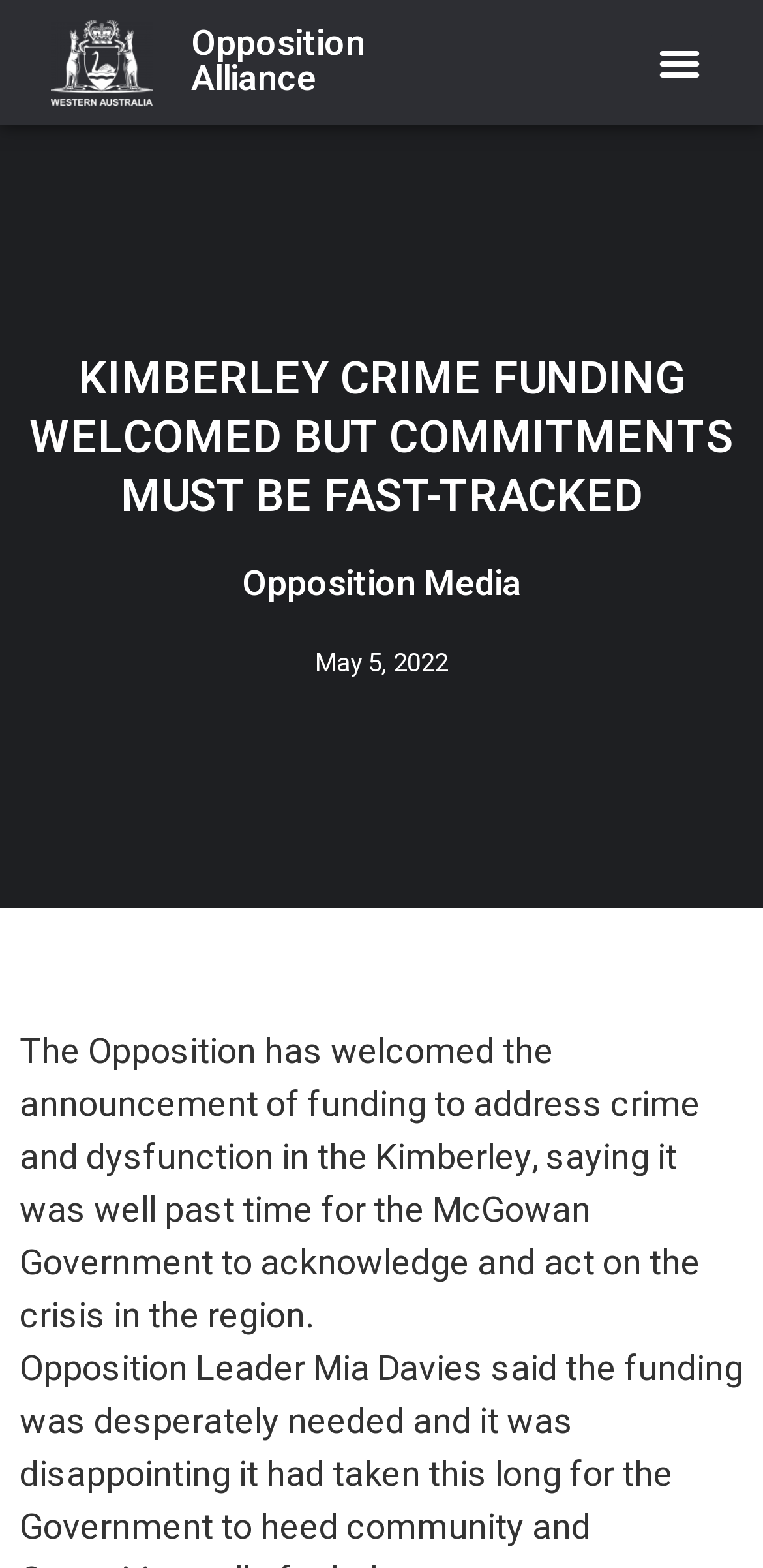What is the purpose of the button on the top right corner?
Using the screenshot, give a one-word or short phrase answer.

Menu Toggle